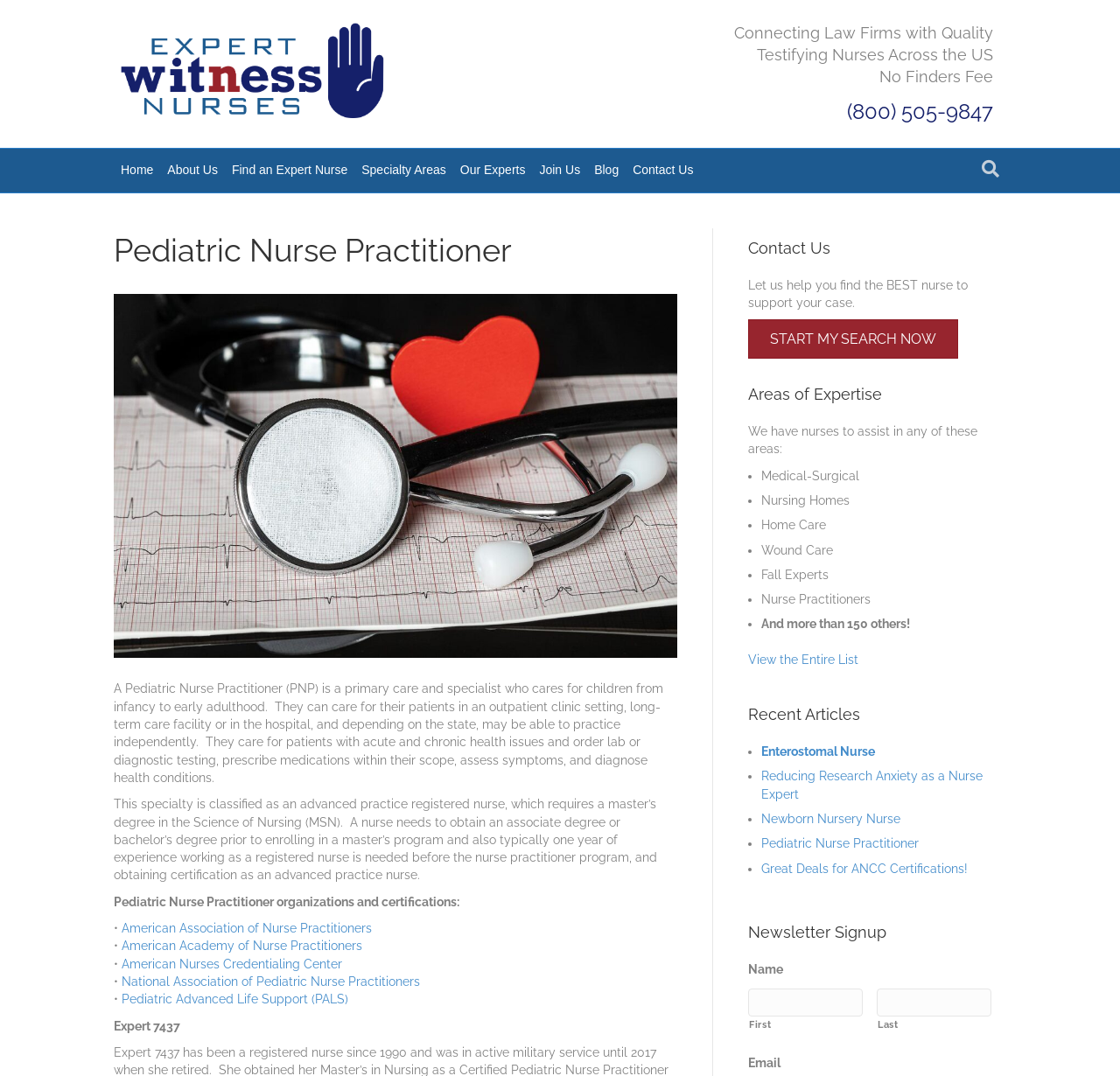Locate the bounding box coordinates of the area where you should click to accomplish the instruction: "Enter your email address".

[0.668, 0.981, 0.697, 0.994]